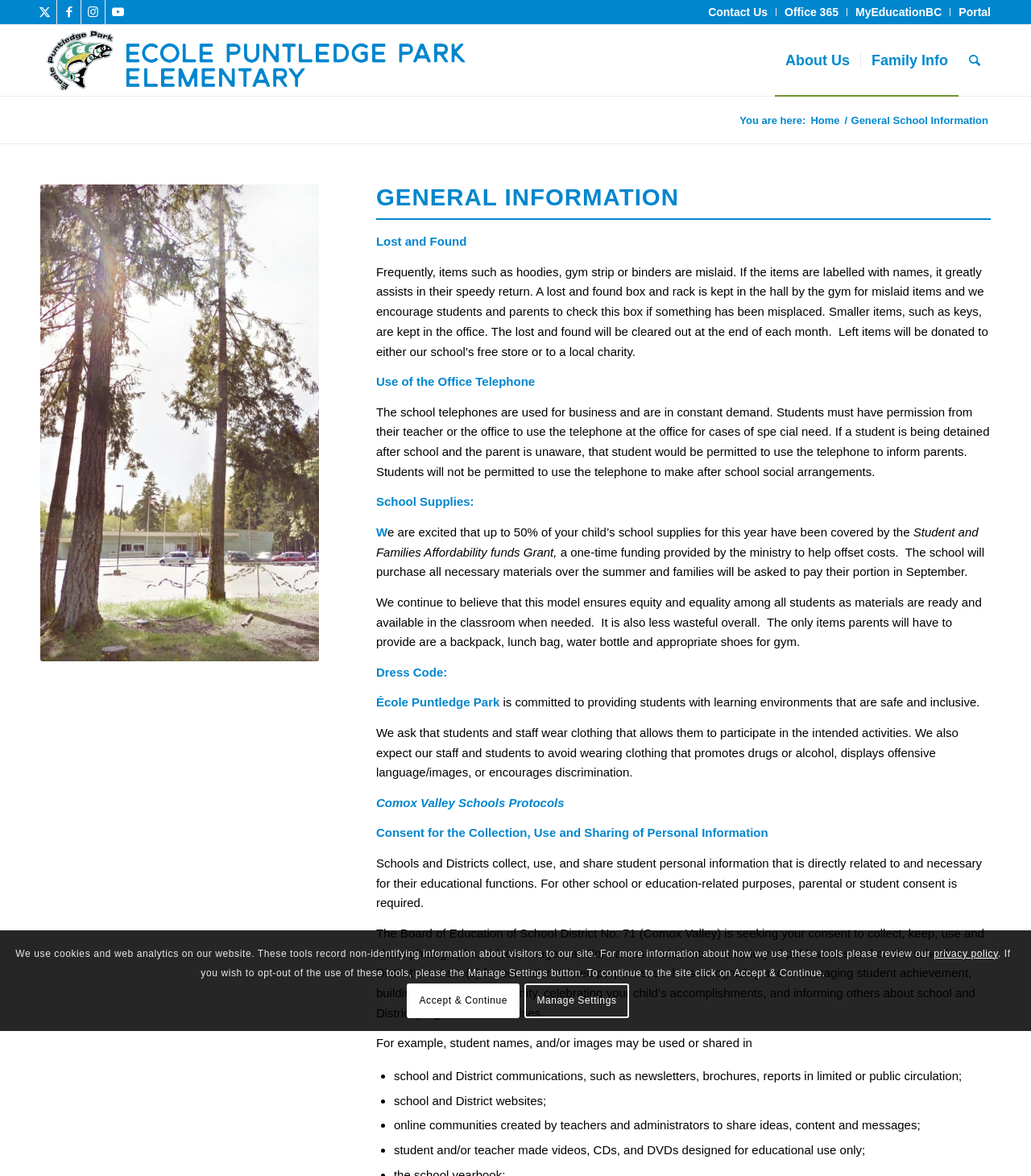What is the name of the elementary school?
Using the visual information, respond with a single word or phrase.

Ecole Puntledge Park Elementary